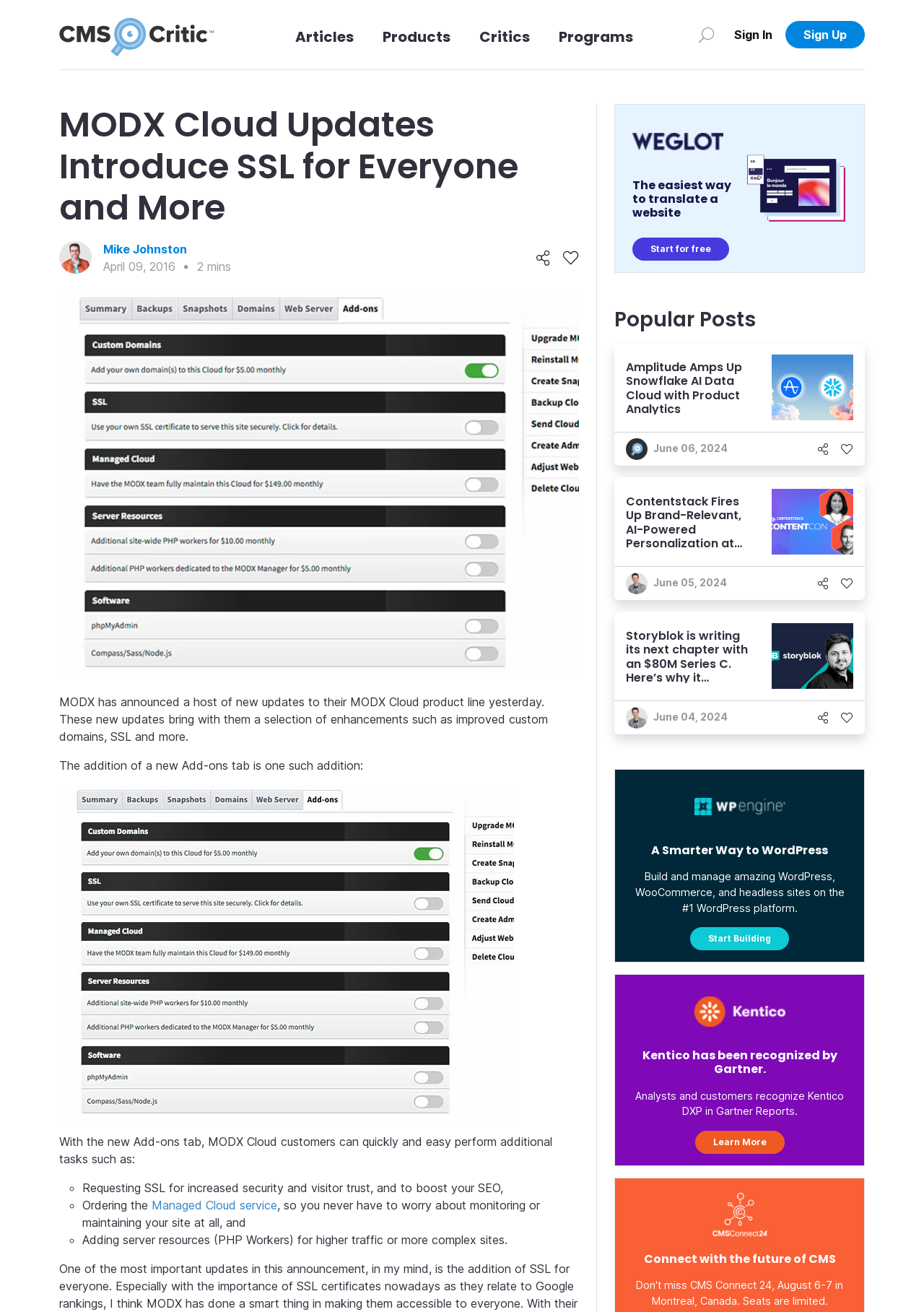What is the image below the heading 'The easiest way to translate a website'?
Refer to the image and provide a detailed answer to the question.

I looked at the section with the heading 'The easiest way to translate a website' and found an image below it. This image is a graphical representation of the Weglot user interface with language translations.